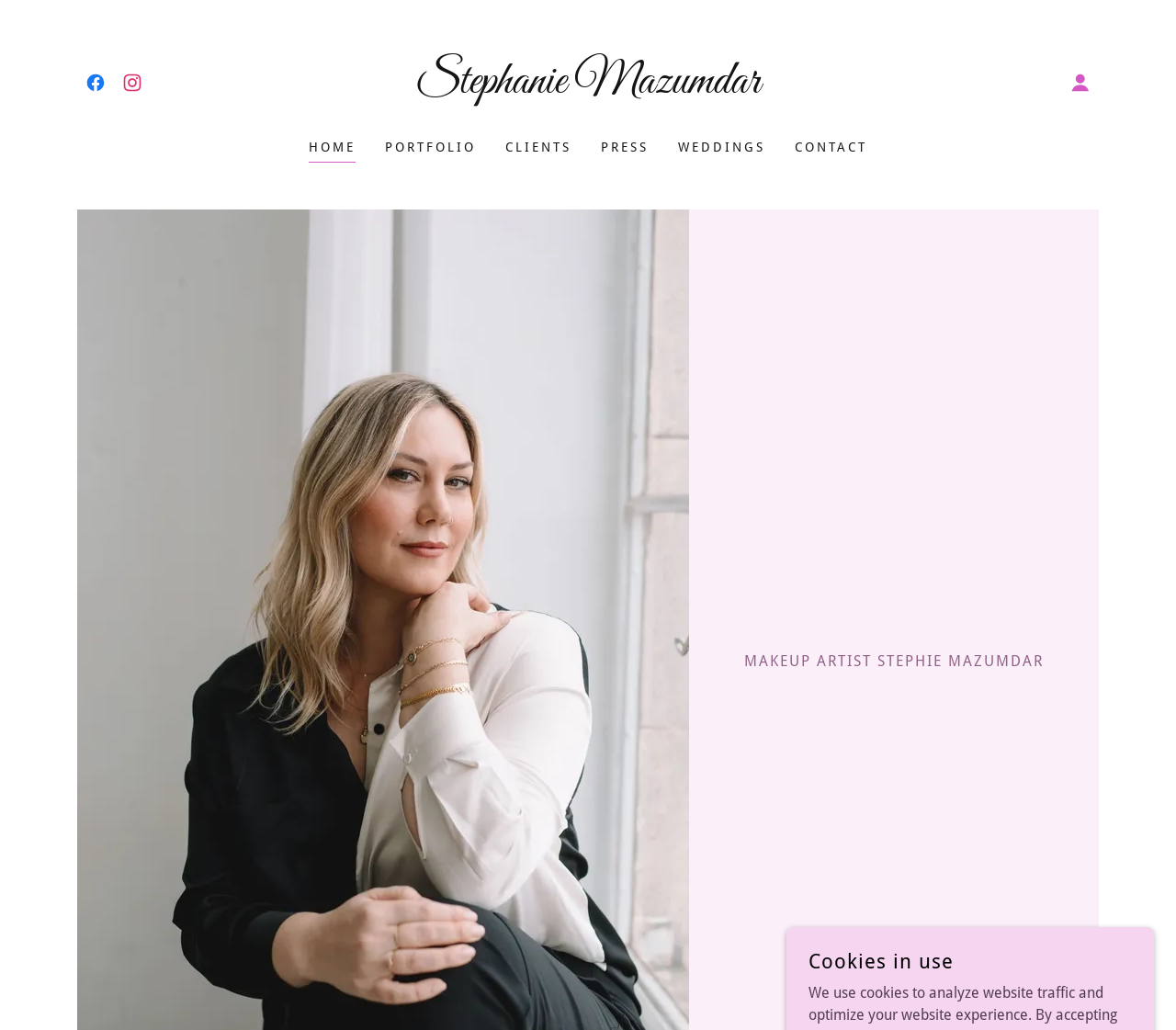Consider the image and give a detailed and elaborate answer to the question: 
What is the profession of the person featured on the page?

I inferred the profession by looking at the heading element with the text 'MAKEUP ARTIST STEPHIE MAZUMDAR' which suggests that the person featured on the page is a makeup artist.